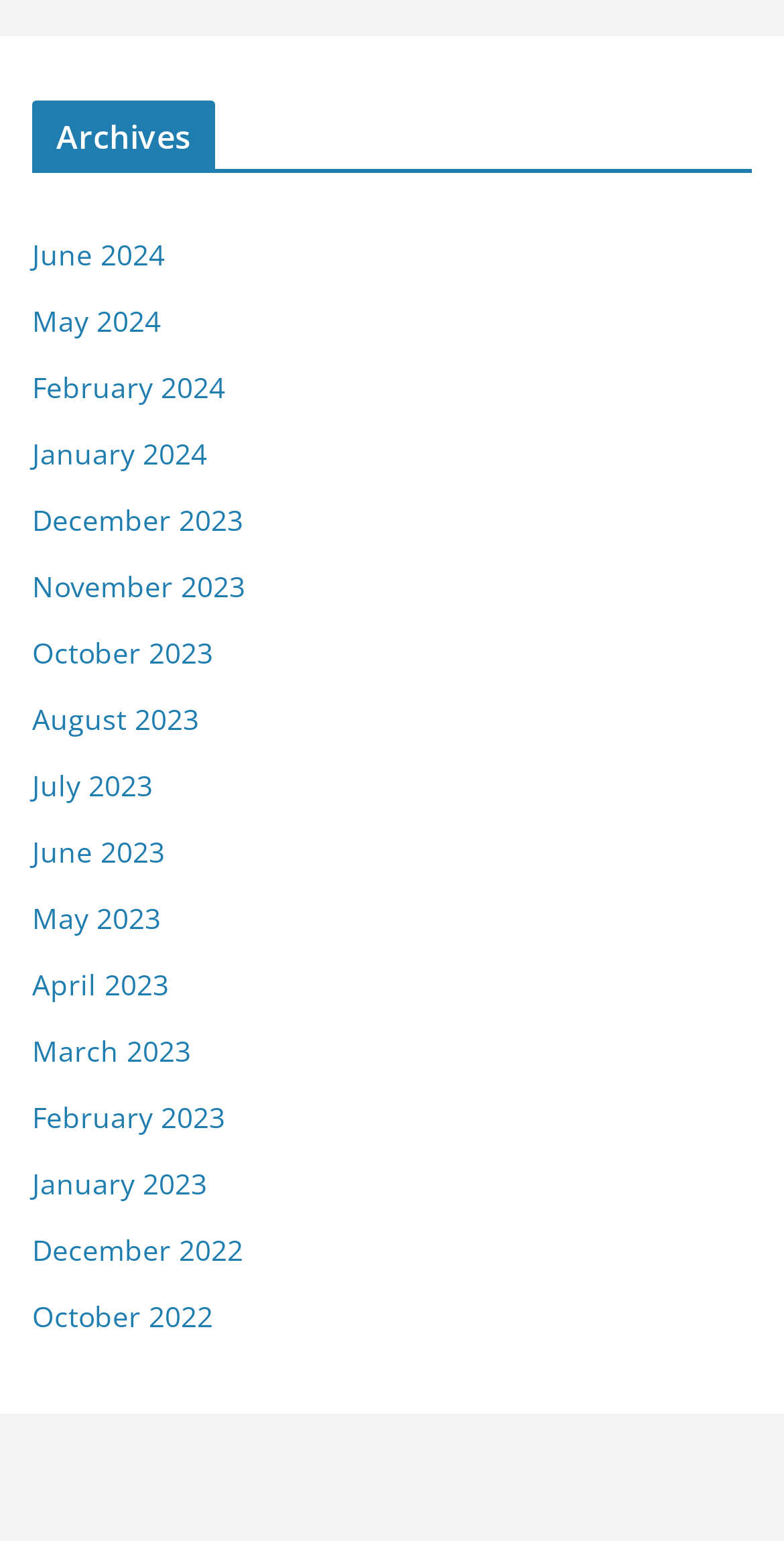Provide the bounding box coordinates of the HTML element described by the text: "April 2023". The coordinates should be in the format [left, top, right, bottom] with values between 0 and 1.

[0.041, 0.627, 0.215, 0.652]